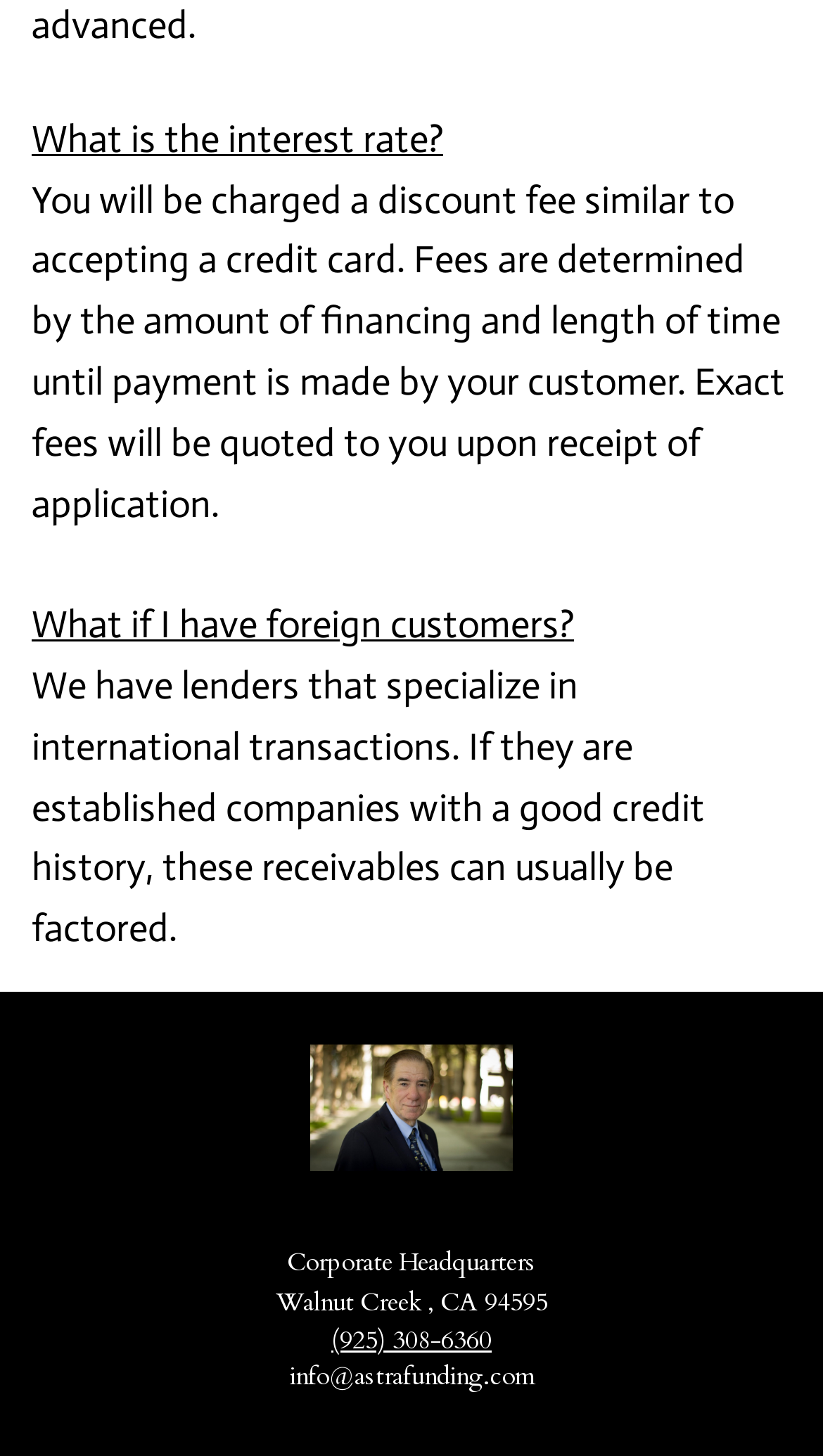What is the purpose of the discount fee?
Carefully examine the image and provide a detailed answer to the question.

I found this information by reading the text on the webpage, which explains that the discount fee is similar to accepting a credit card, and is determined by the amount of financing and length of time until payment is made by the customer.